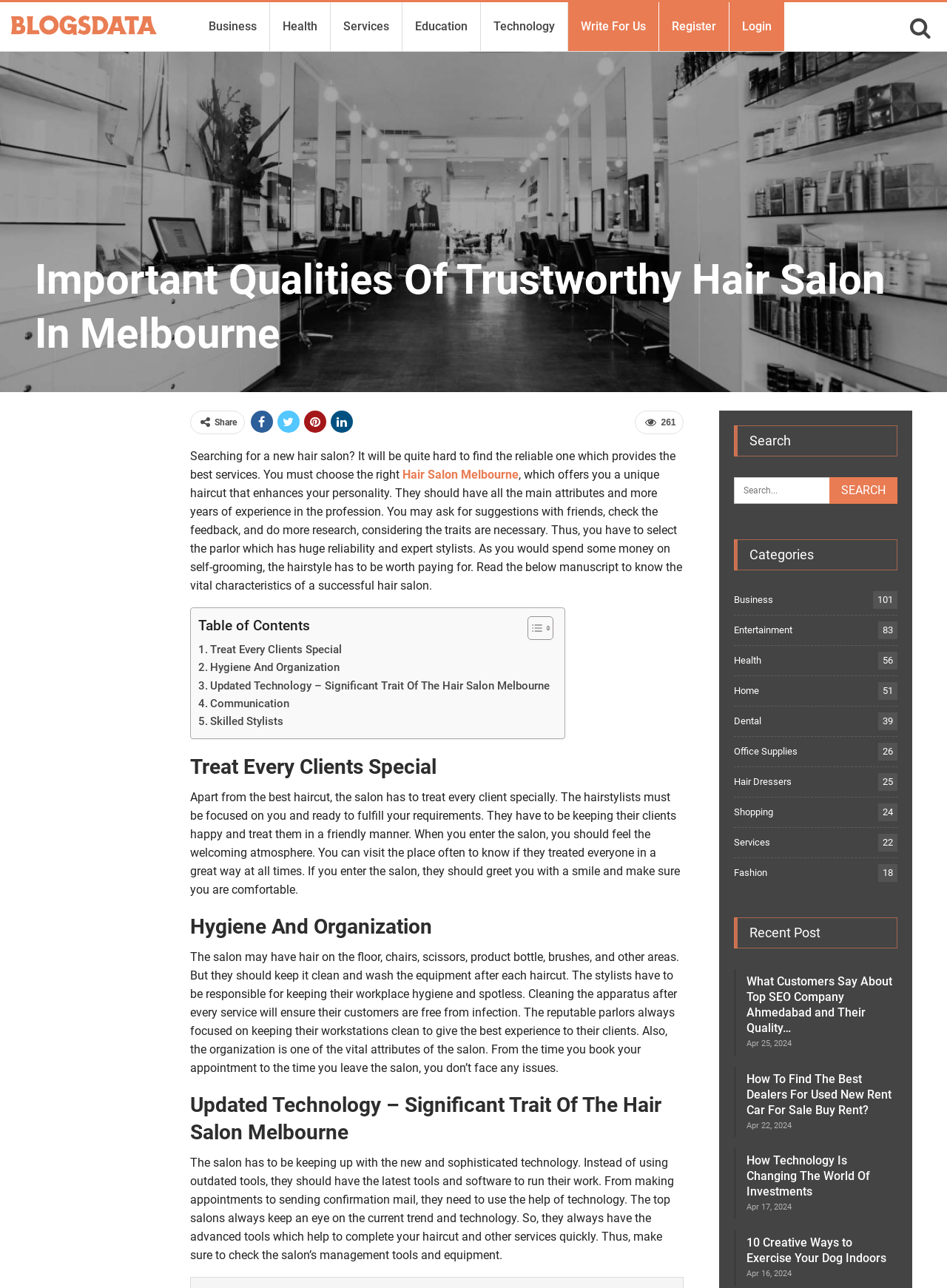Can you show the bounding box coordinates of the region to click on to complete the task described in the instruction: "Go to Gallery"?

None